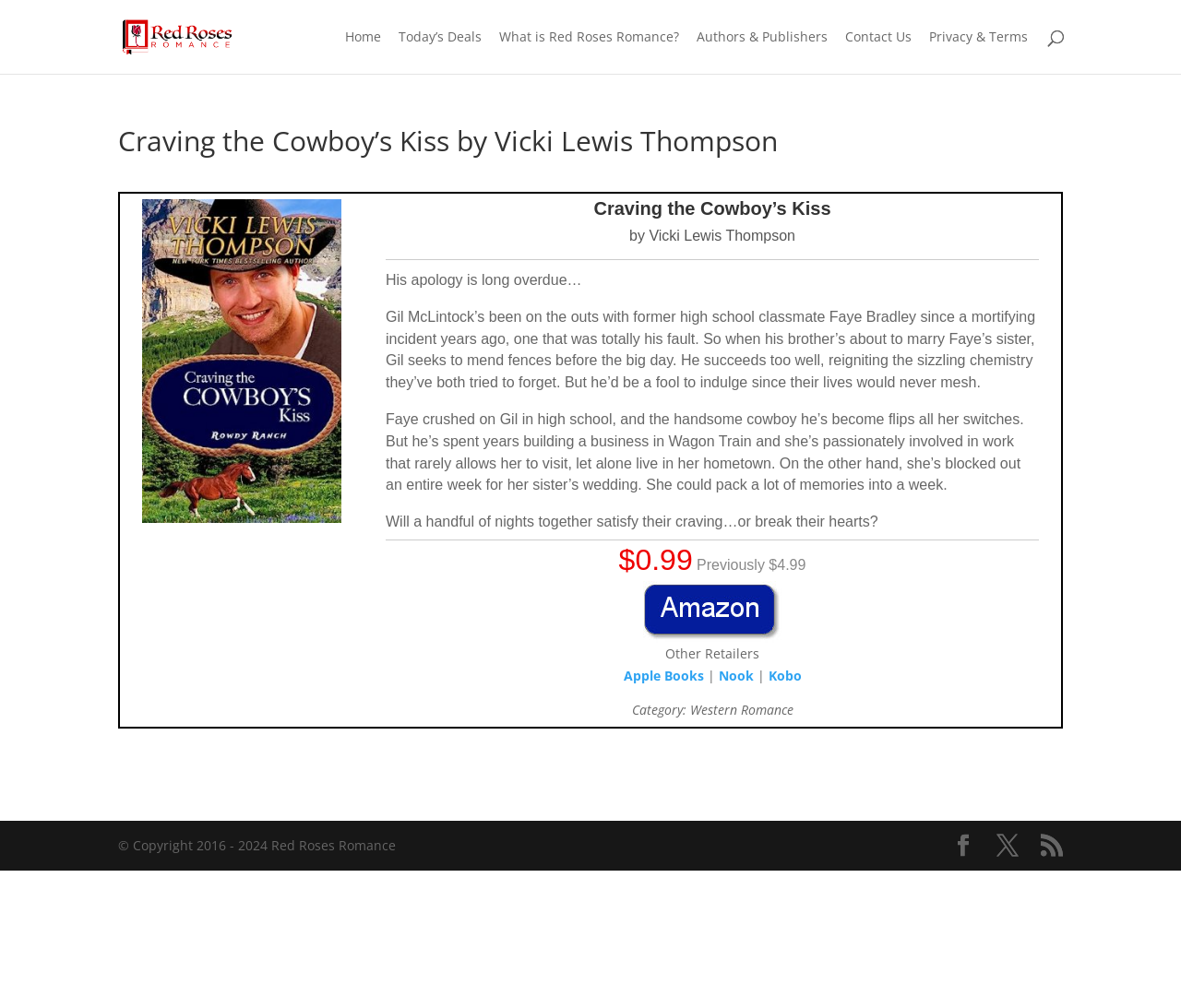Please identify the bounding box coordinates of the clickable area that will allow you to execute the instruction: "Read more about 'Craving the Cowboy’s Kiss'".

[0.327, 0.198, 0.88, 0.225]